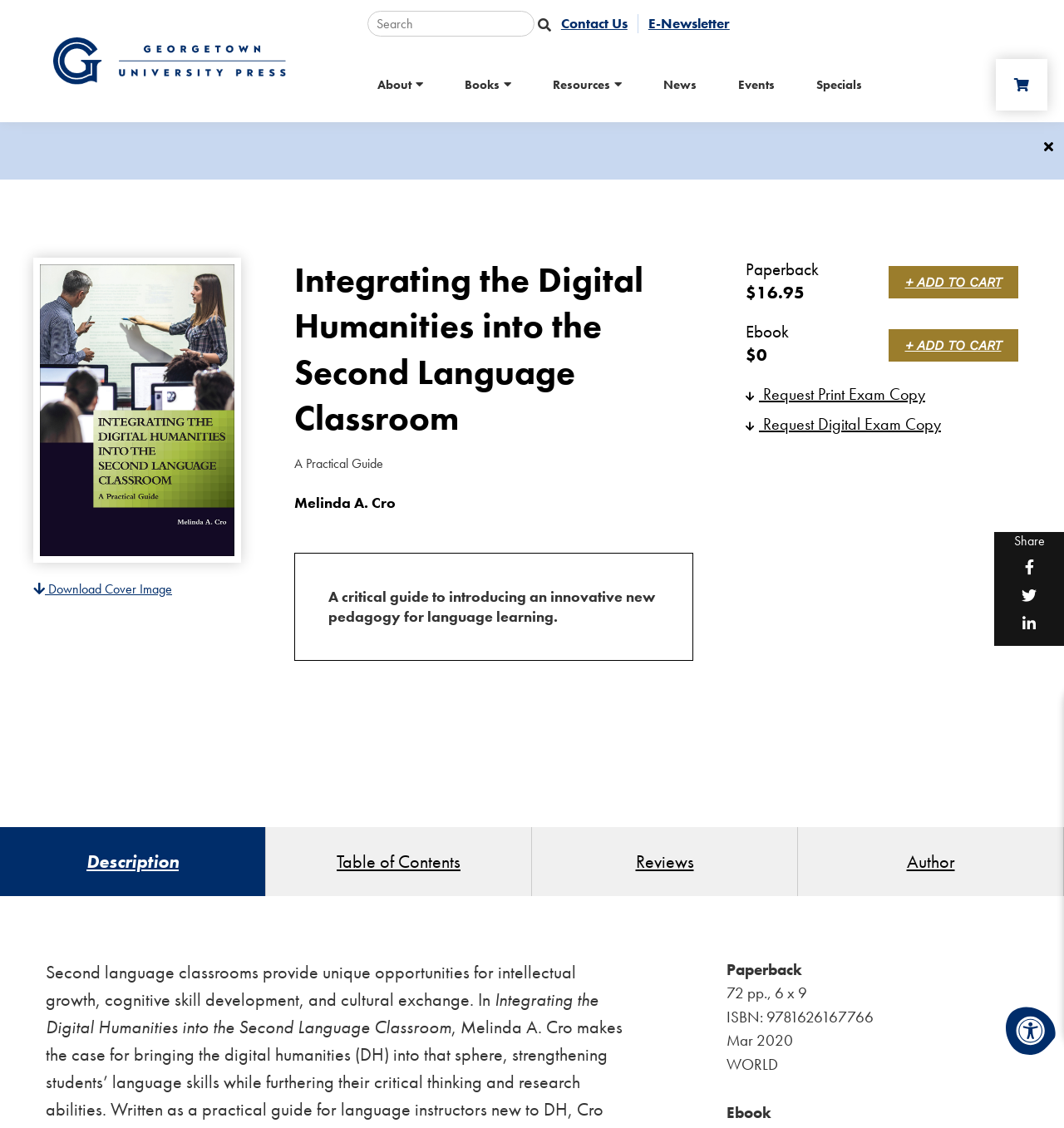How many formats are available for the book?
Please respond to the question with a detailed and informative answer.

I found the answer by looking at the options available for the book, which are Paperback, Ebook, and I inferred that there might be a third option based on the 'Request Print Exam Copy' and 'Request Digital Exam Copy' links.